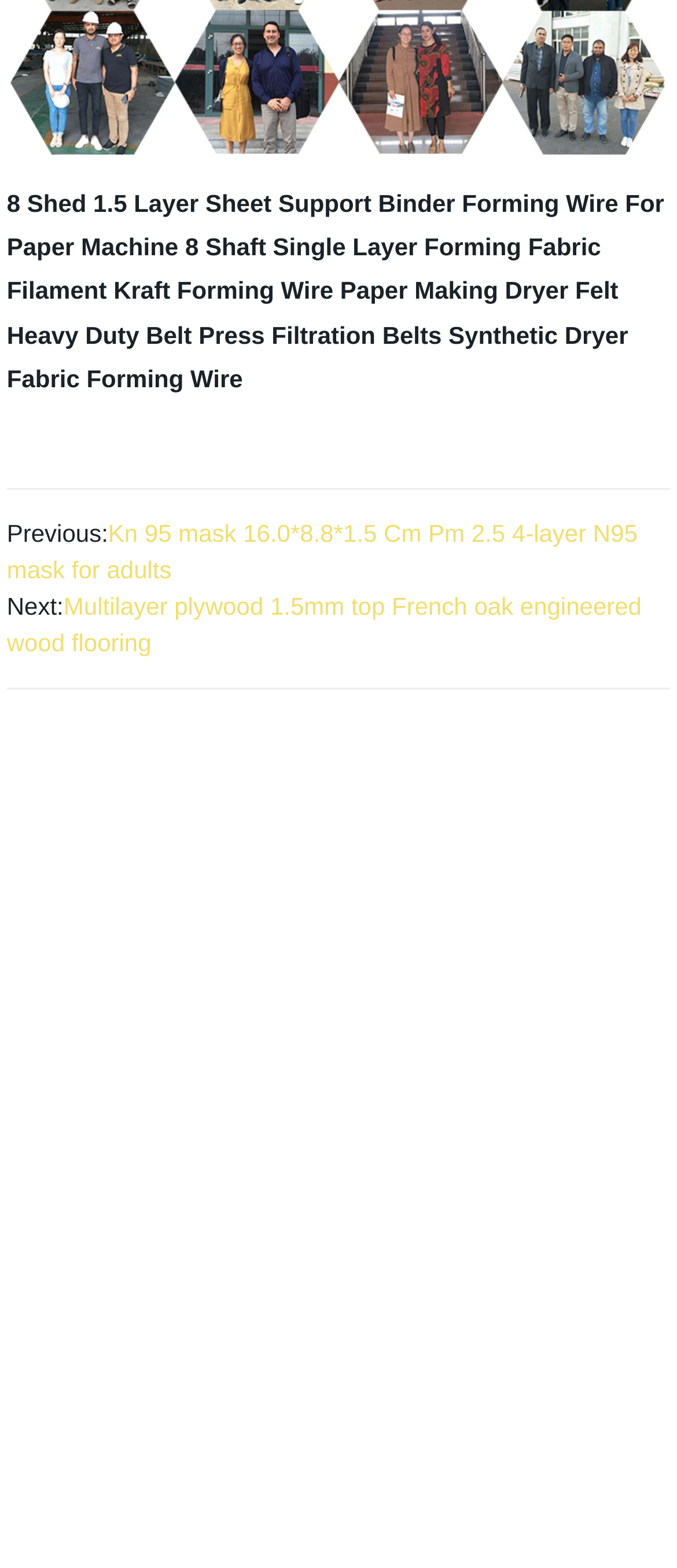What type of products are featured?
Provide a detailed and extensive answer to the question.

Based on the links and text on the webpage, it appears that the featured products are related to paper machine manufacturing, including forming wires, dryer felts, and filtration belts.